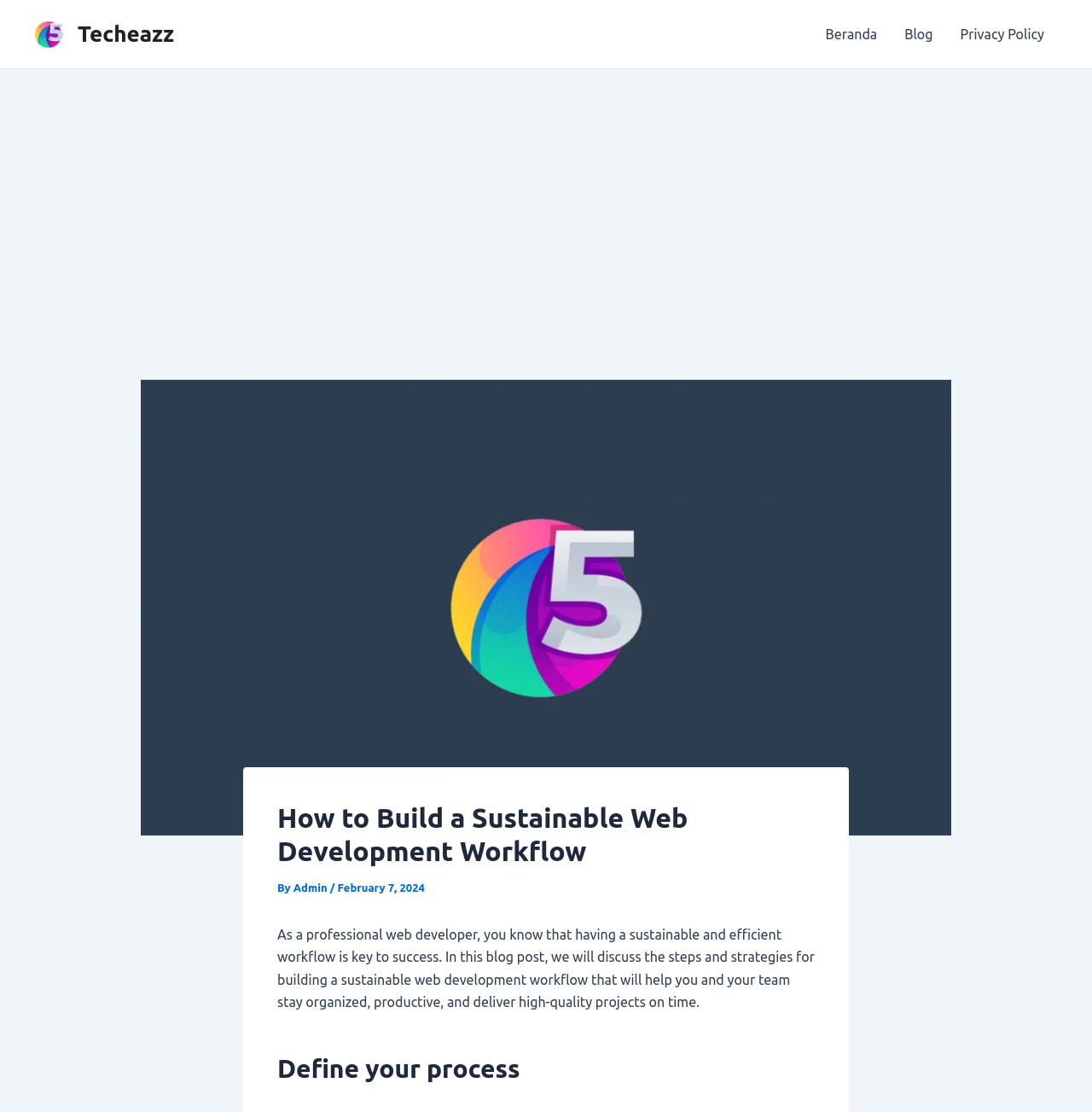Who is the author of the blog post?
From the image, provide a succinct answer in one word or a short phrase.

Admin